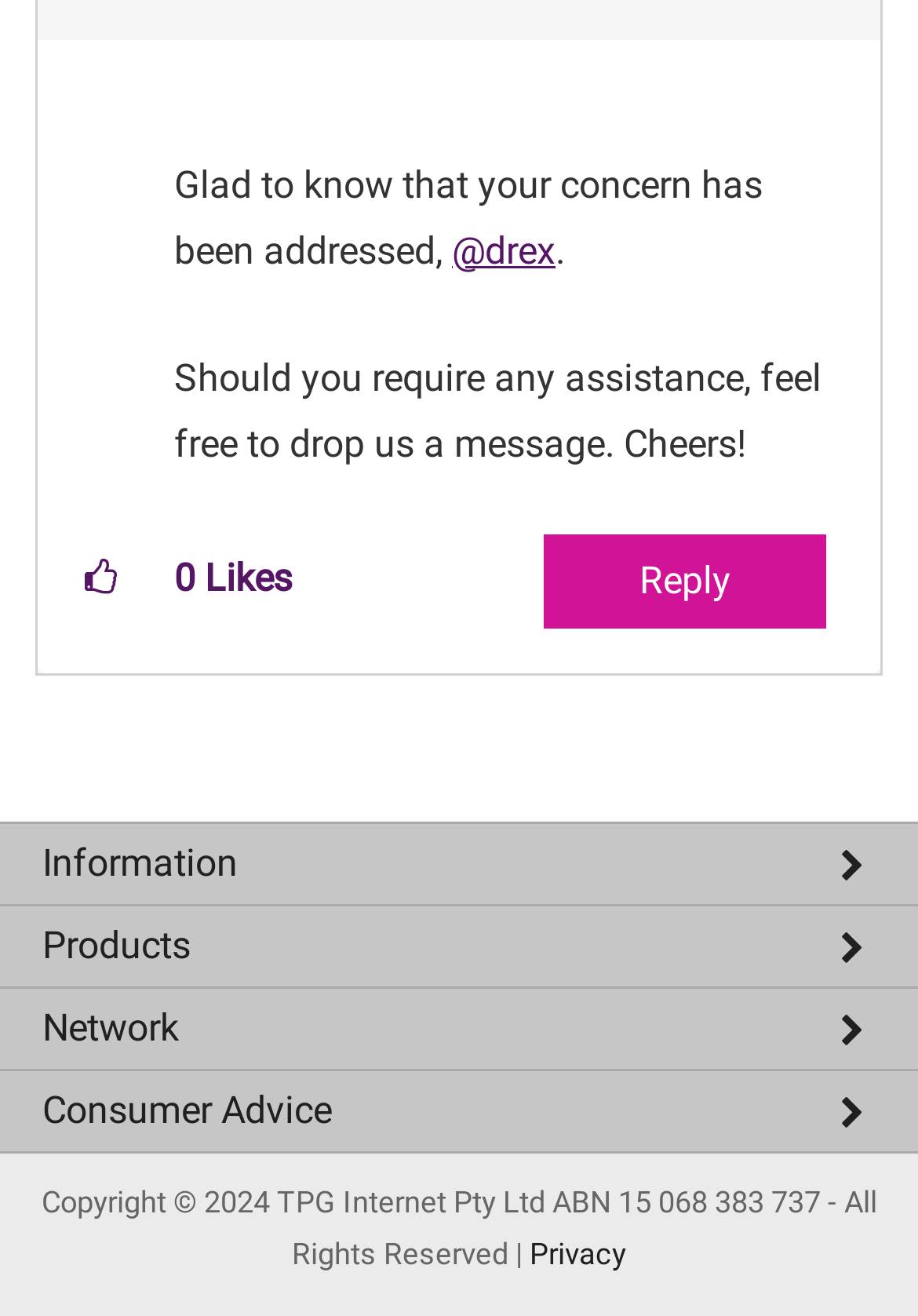Please identify the bounding box coordinates of the element's region that I should click in order to complete the following instruction: "Reply to the post". The bounding box coordinates consist of four float numbers between 0 and 1, i.e., [left, top, right, bottom].

[0.592, 0.407, 0.9, 0.478]